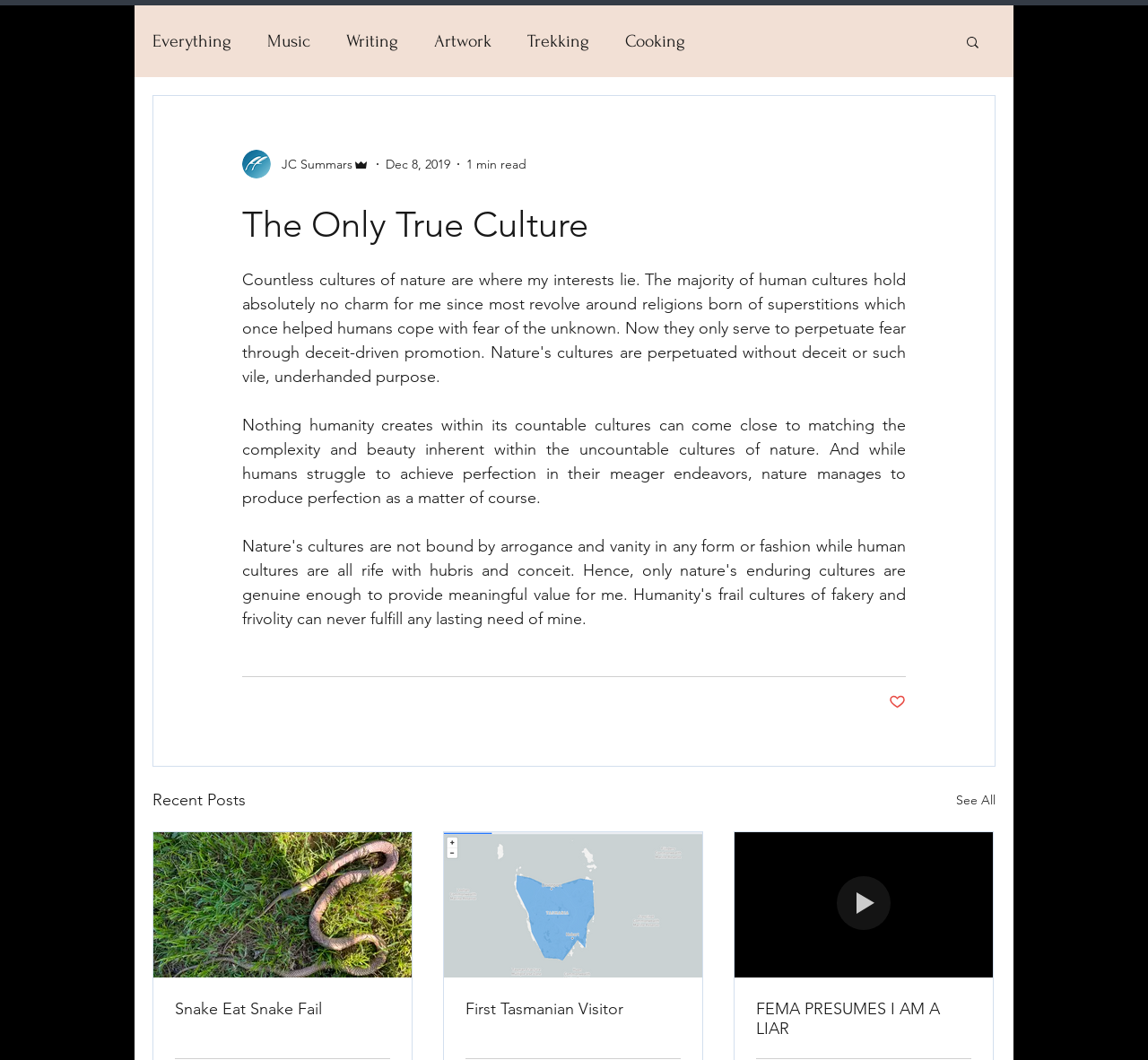Bounding box coordinates are specified in the format (top-left x, top-left y, bottom-right x, bottom-right y). All values are floating point numbers bounded between 0 and 1. Please provide the bounding box coordinate of the region this sentence describes: Snake Eat Snake Fail

[0.152, 0.942, 0.34, 0.961]